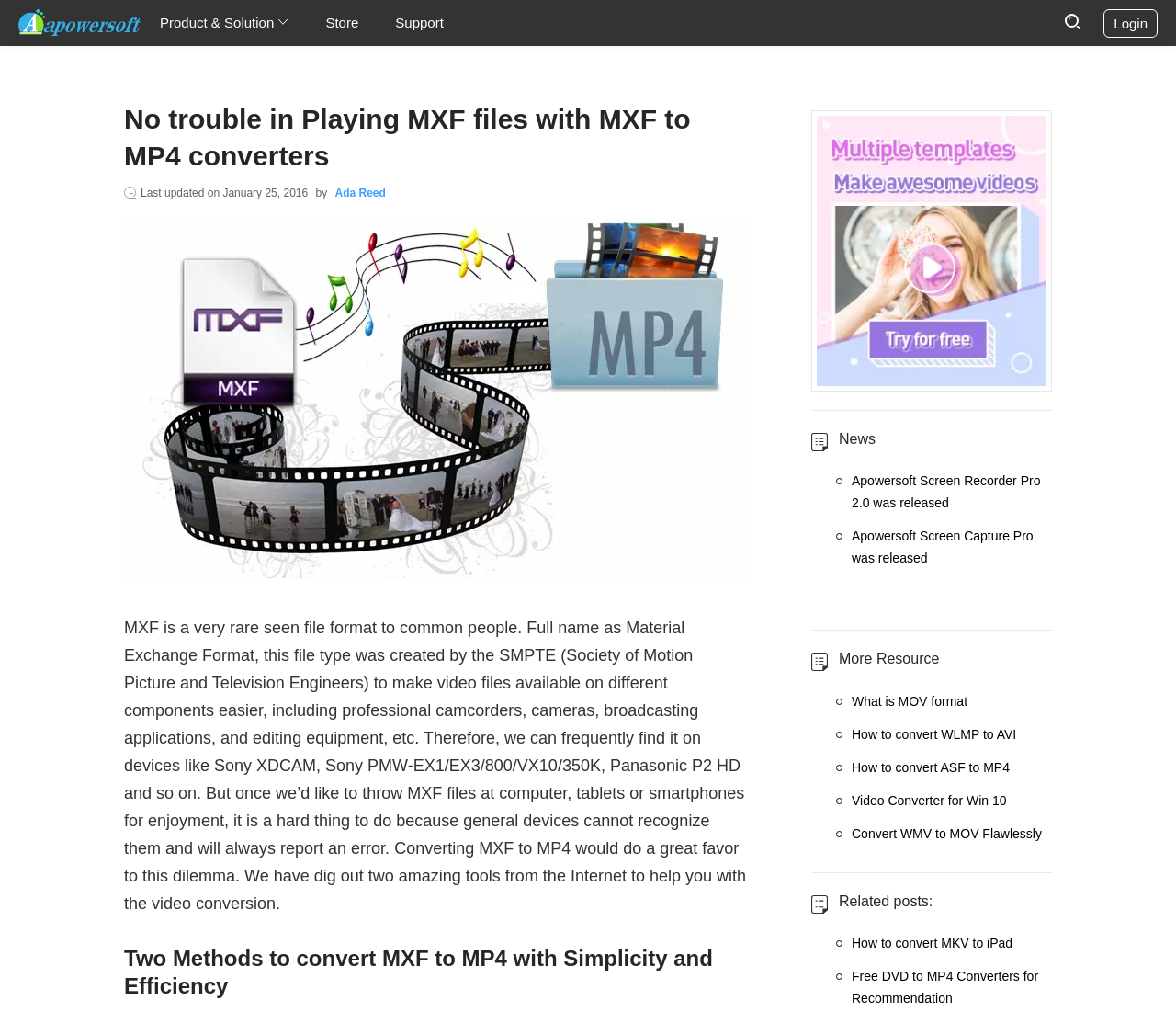How many methods are introduced to convert MXF to MP4?
Observe the image and answer the question with a one-word or short phrase response.

Two